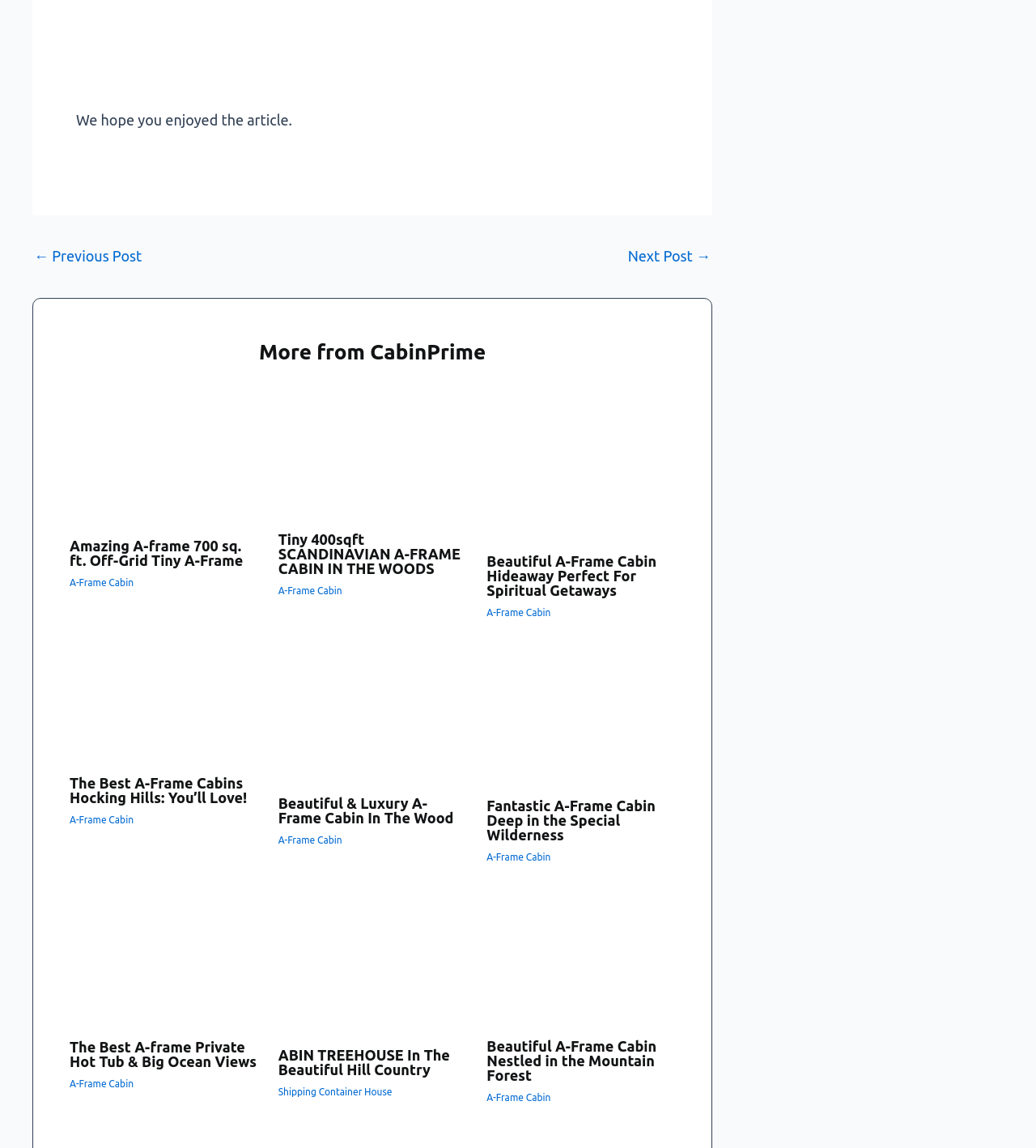What type of cabins are featured in this webpage?
Please use the visual content to give a single word or phrase answer.

A-Frame Cabins